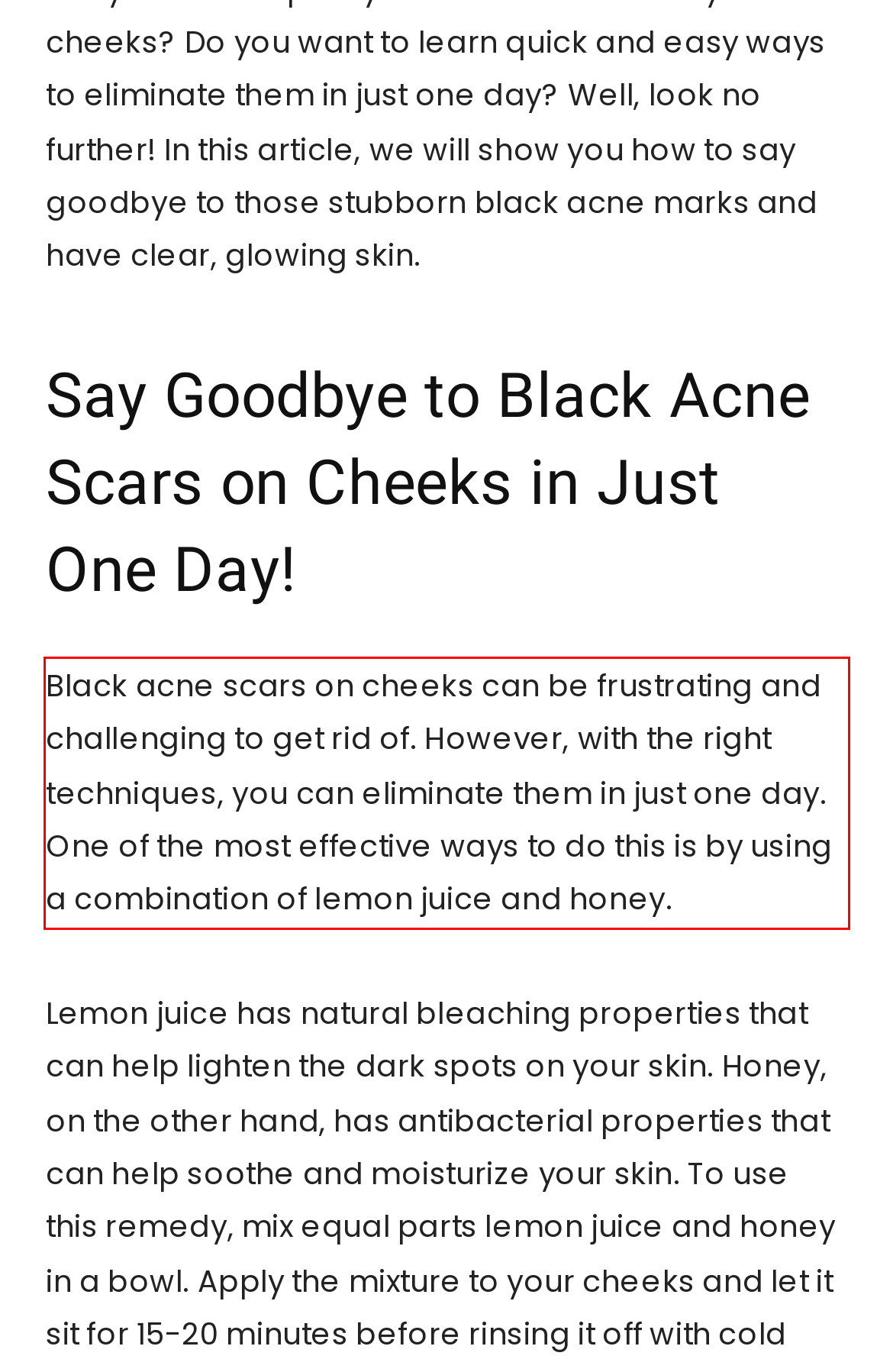Look at the webpage screenshot and recognize the text inside the red bounding box.

Black acne scars on cheeks can be frustrating and challenging to get rid of. However, with the right techniques, you can eliminate them in just one day. One of the most effective ways to do this is by using a combination of lemon juice and honey.